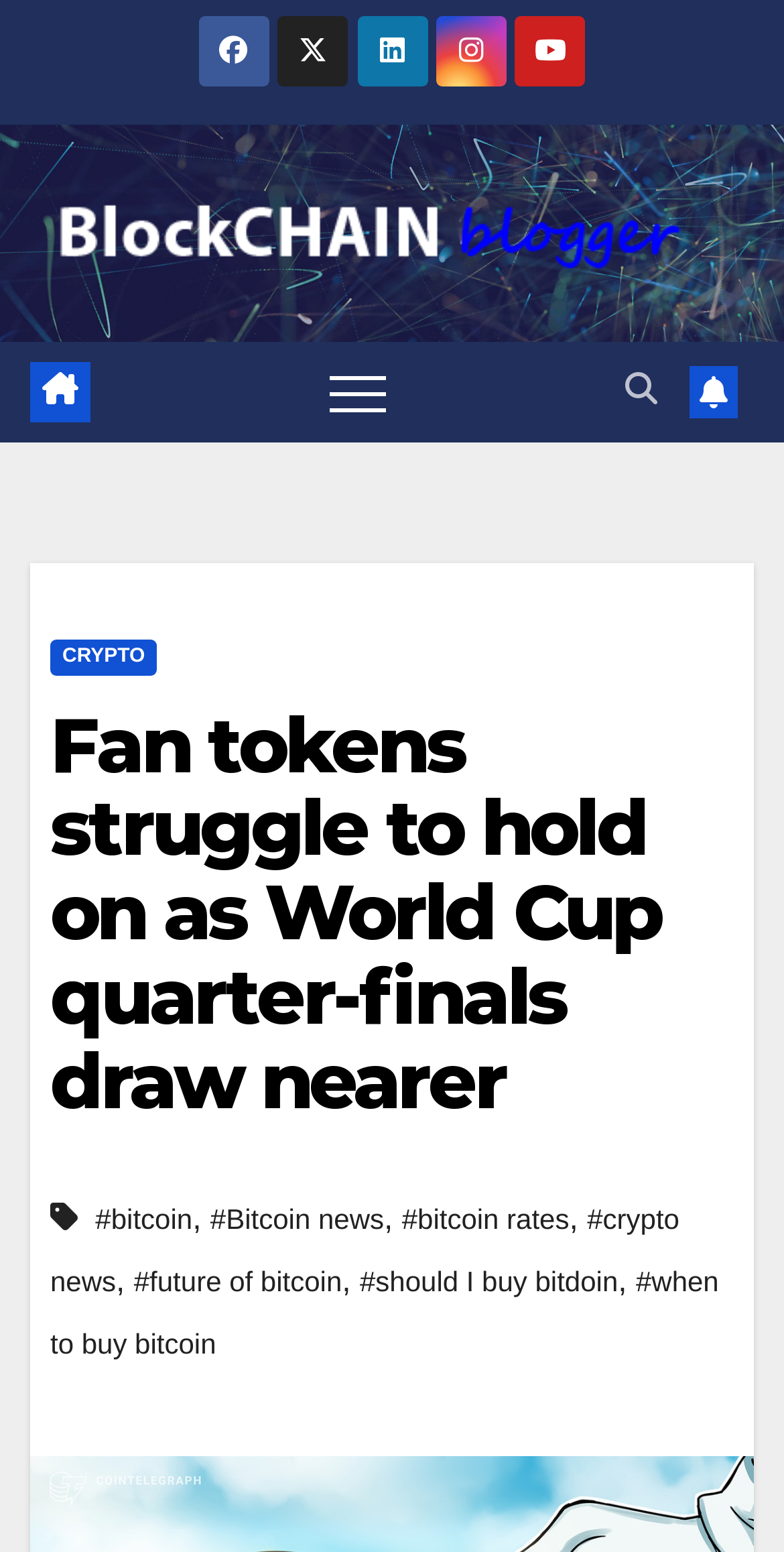Locate the bounding box coordinates of the item that should be clicked to fulfill the instruction: "View the #bitcoin news".

[0.268, 0.775, 0.49, 0.796]